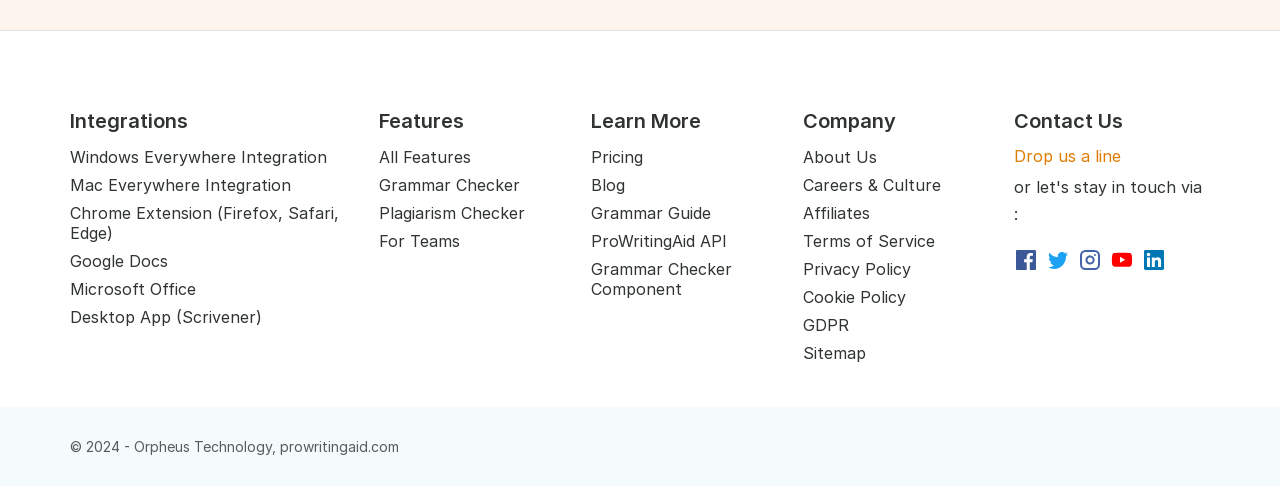Give a short answer to this question using one word or a phrase:
What is the company name?

Orpheus Technology